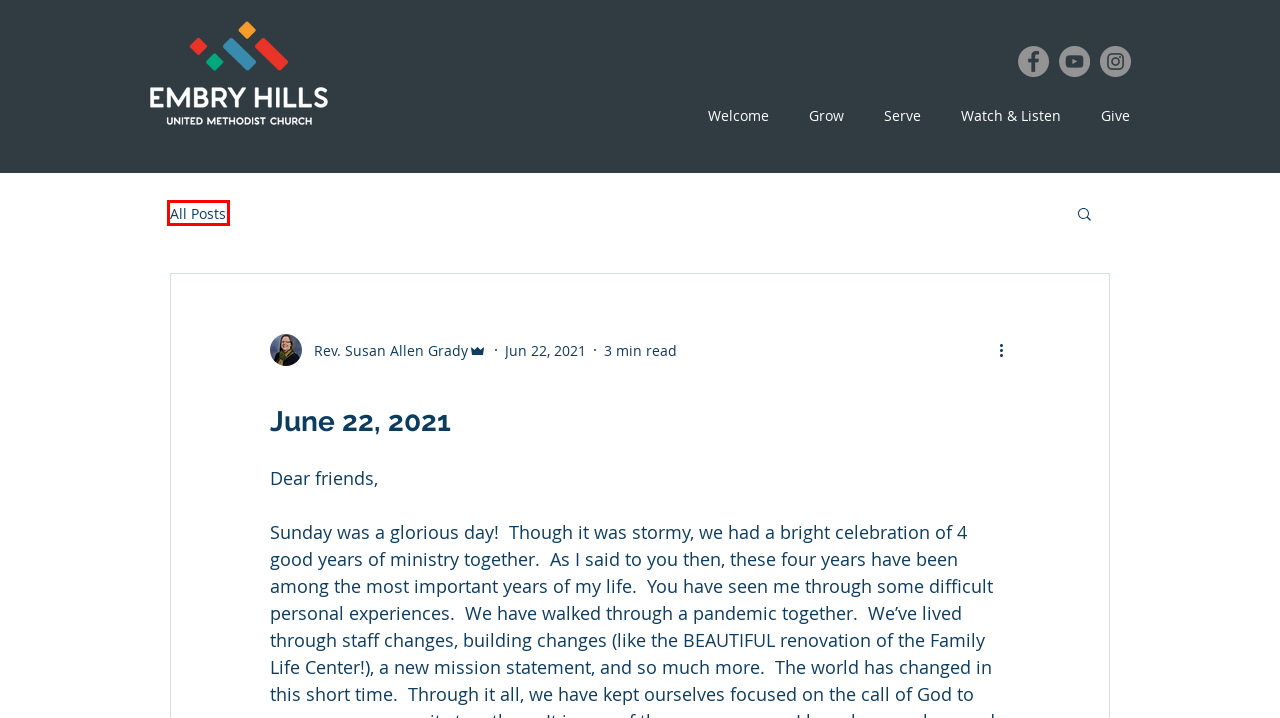Review the screenshot of a webpage that includes a red bounding box. Choose the most suitable webpage description that matches the new webpage after clicking the element within the red bounding box. Here are the candidates:
A. October 3, 2023
B. Weekly Message | embryhillsumc
C. October 17, 2023
D. Serve | Embry Hills UMC
E. Ministries | Embry Hills UMC
F. Welcome | Embry Hills UMC
G. Give | Embry Hills UMC
H. Watch & Listen | Embry Hills UMC

B